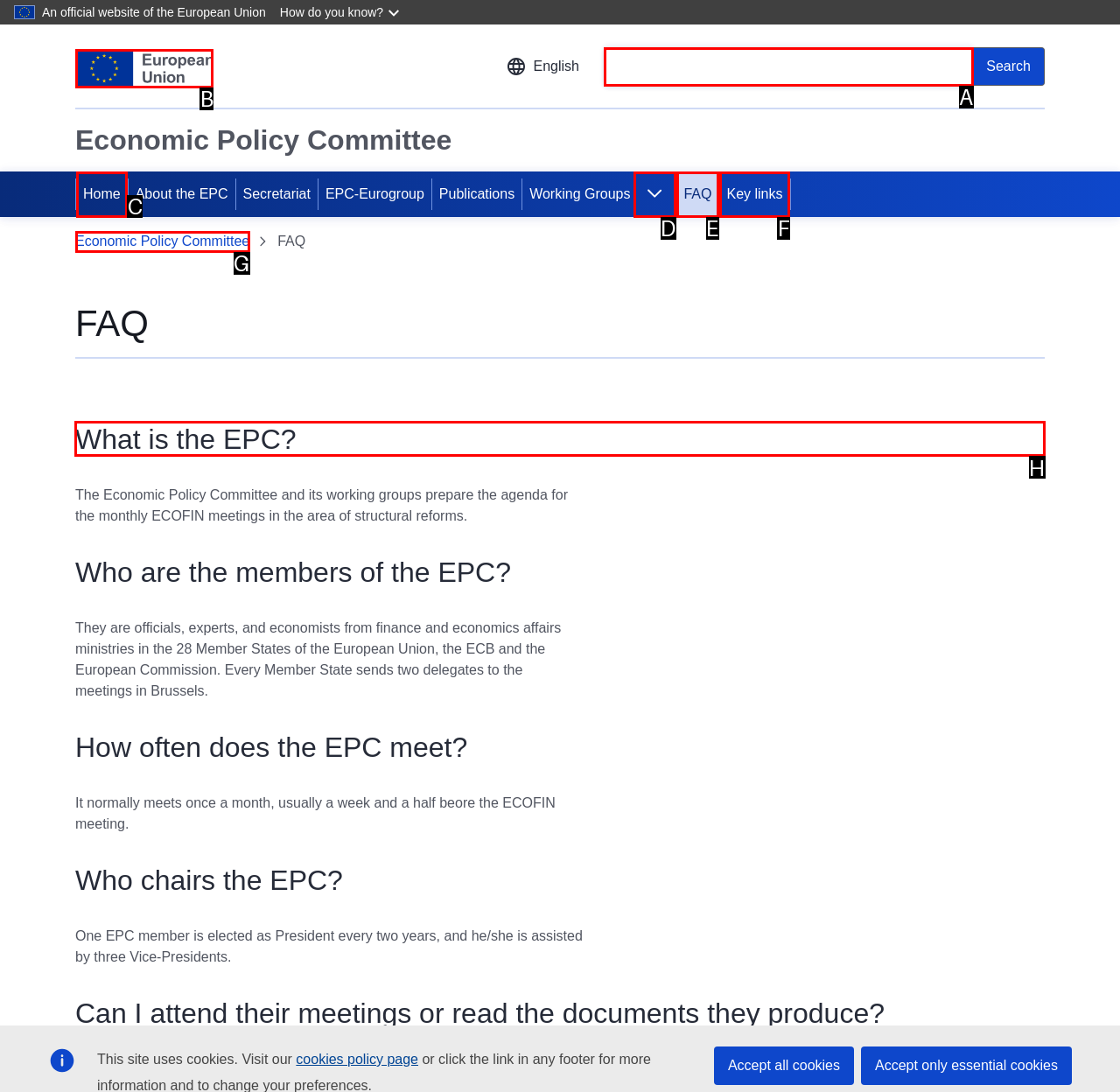Tell me which option I should click to complete the following task: Read about what is the EPC
Answer with the option's letter from the given choices directly.

H